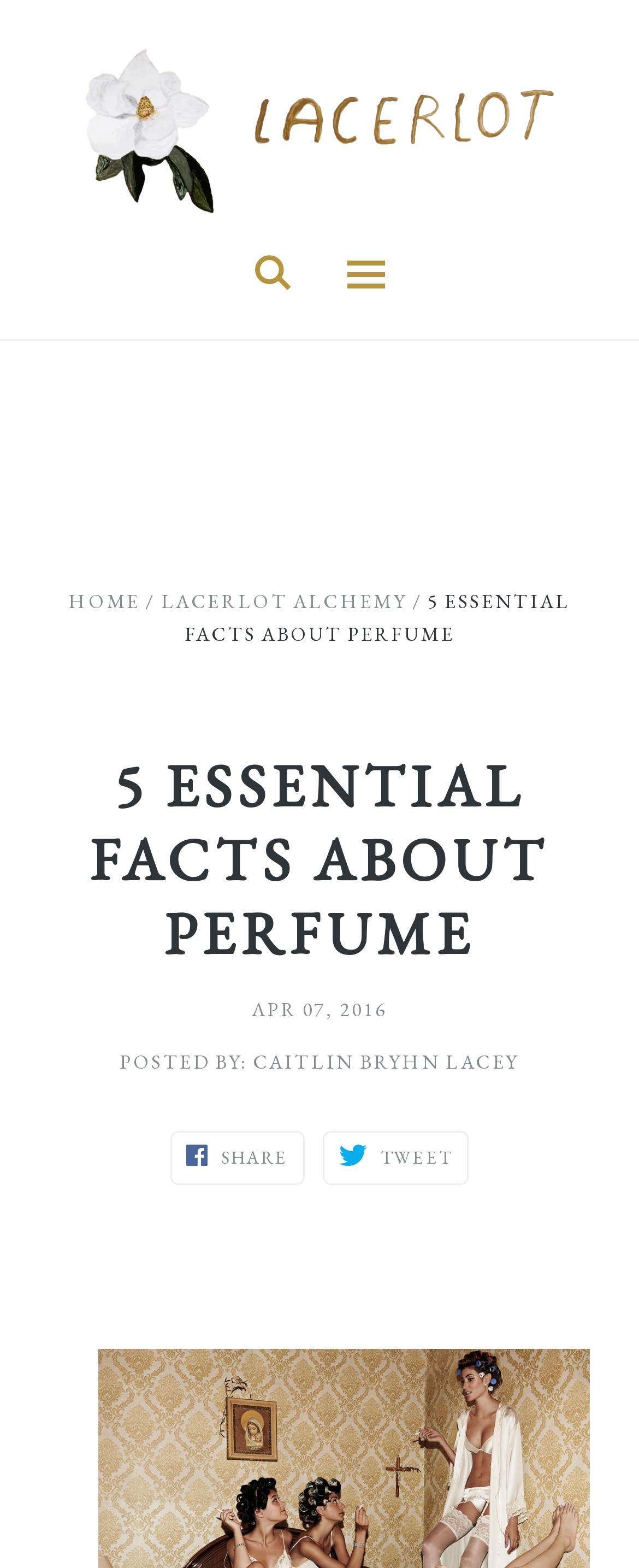Answer in one word or a short phrase: 
What is the date of the post?

APR 07, 2016